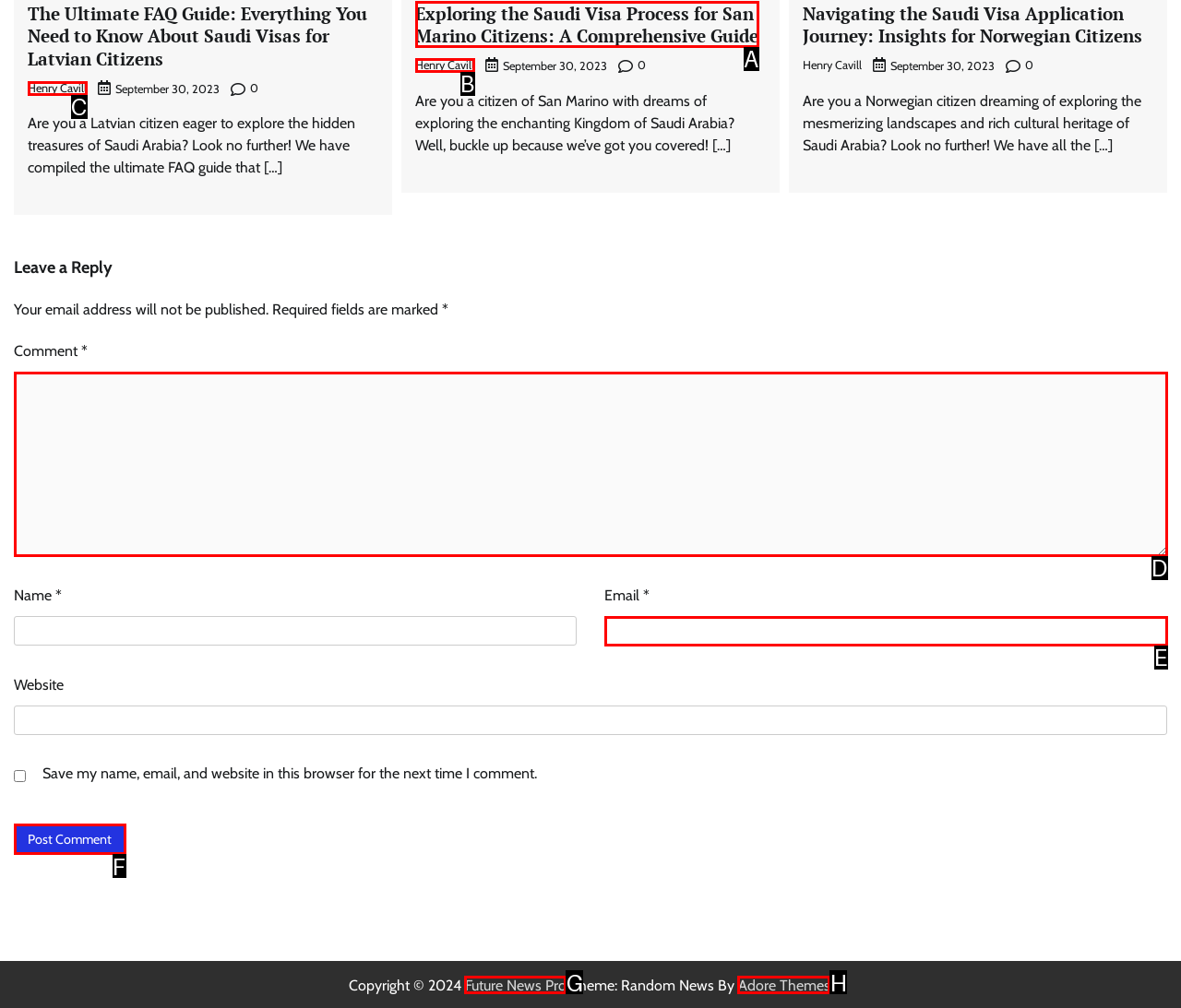Select the HTML element that corresponds to the description: Henry Cavill. Reply with the letter of the correct option.

B